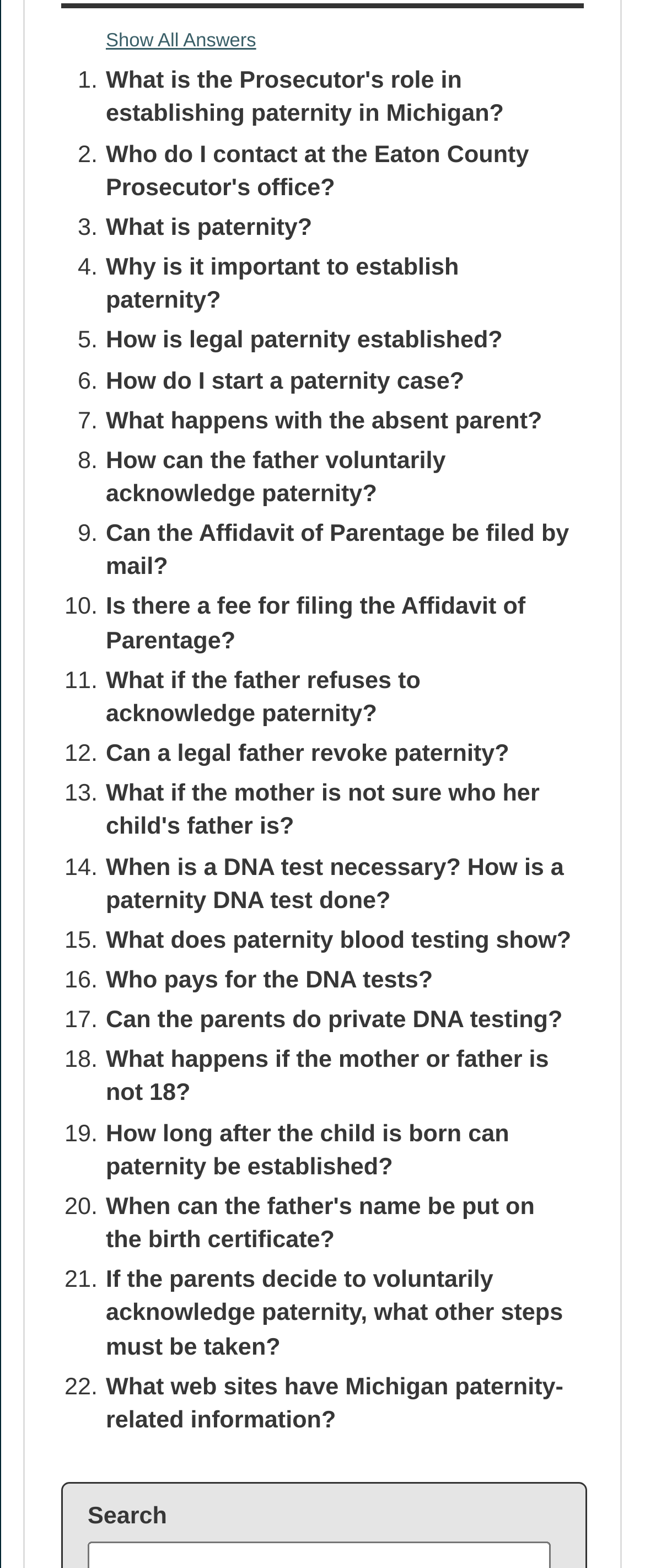Determine the bounding box coordinates for the area that should be clicked to carry out the following instruction: "Read 'What is the Prosecutor's role in establishing paternity in Michigan?'".

[0.164, 0.044, 0.781, 0.082]